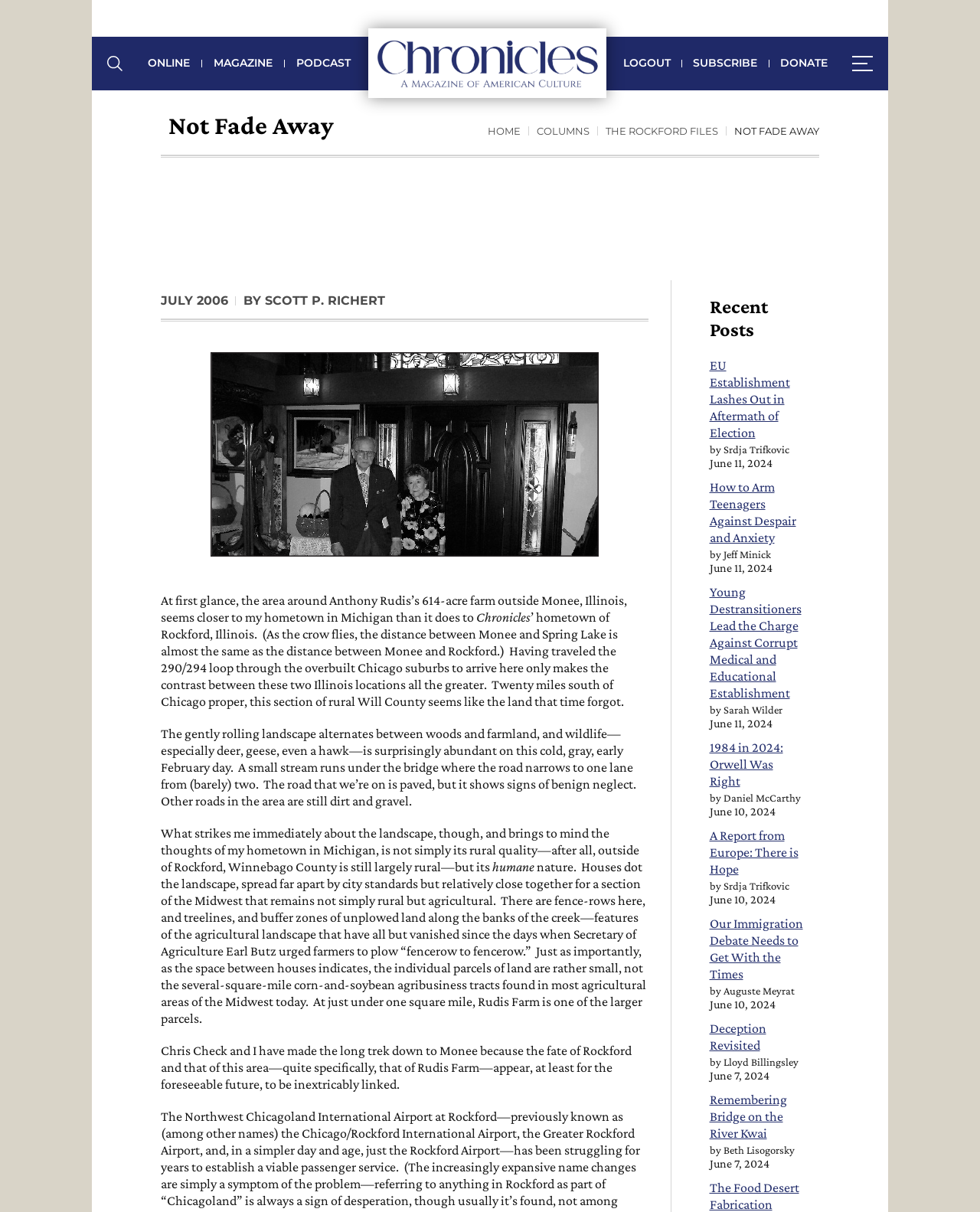Please provide the main heading of the webpage content.

Not Fade Away